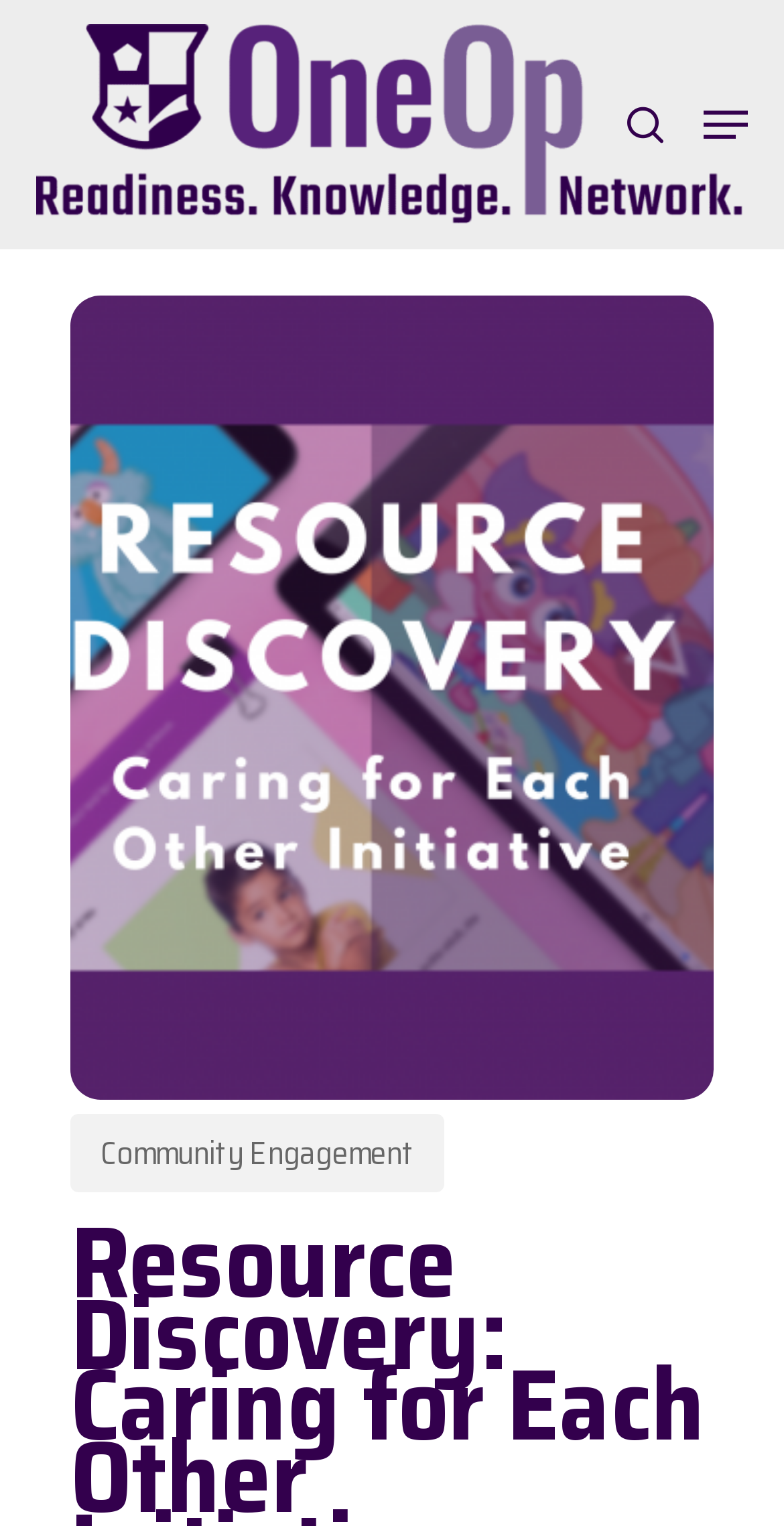Locate the primary headline on the webpage and provide its text.

Resource Discovery: Caring for Each Other Initiative 